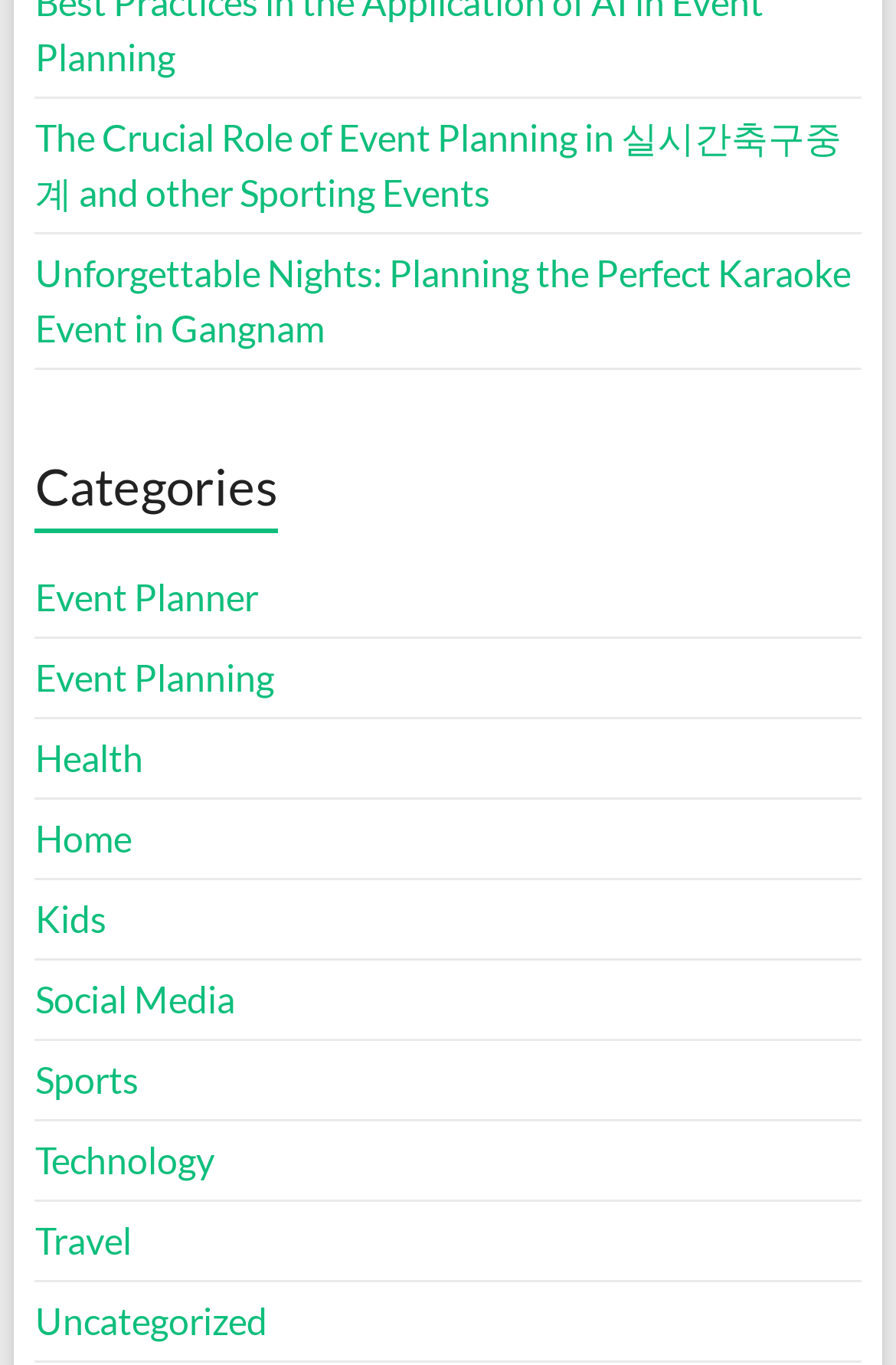Kindly determine the bounding box coordinates of the area that needs to be clicked to fulfill this instruction: "Click on 'The Crucial Role of Event Planning in 실시간축구중계 and other Sporting Events'".

[0.039, 0.084, 0.939, 0.157]